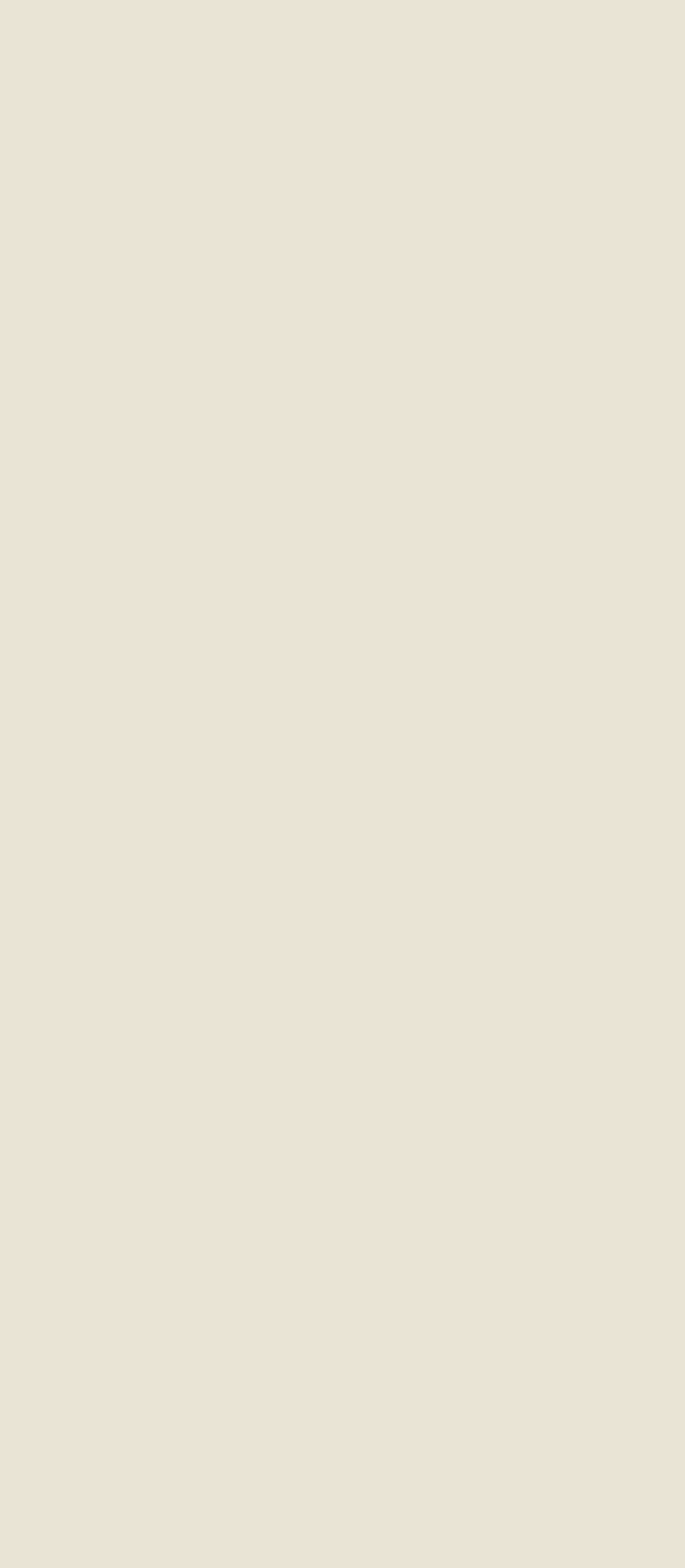Provide a comprehensive caption for the webpage.

The webpage is about Brazil and food, specifically highlighting Smart Braccor, an agro-business from Brazil. At the top left of the page, there is a link to "Agro.br Virtual Showcase" accompanied by an image. To the right of this link, there are two more links, one with an image and the other with three non-breaking spaces as its text.

Below these links, there are two headings, "Fruit" and "Smart Braccor", which are positioned at the top left and top center of the page, respectively. The "Fruit" heading has an image beside it.

Following the headings, there are two paragraphs of text that describe the history and mission of Smart Braccor. The first paragraph explains how the company was founded on a family farm in Nova Aliança, SP, and its goal to serve both domestic and international markets. The second paragraph highlights the company's commitment to sustainability, natural resource conservation, and fair pricing.

At the bottom left of the page, there is a large image labeled "Imagem - Smart Braccor", which likely showcases the company's products or farming practices. Overall, the webpage appears to be an introduction to Smart Braccor and its role in the Brazilian food industry.